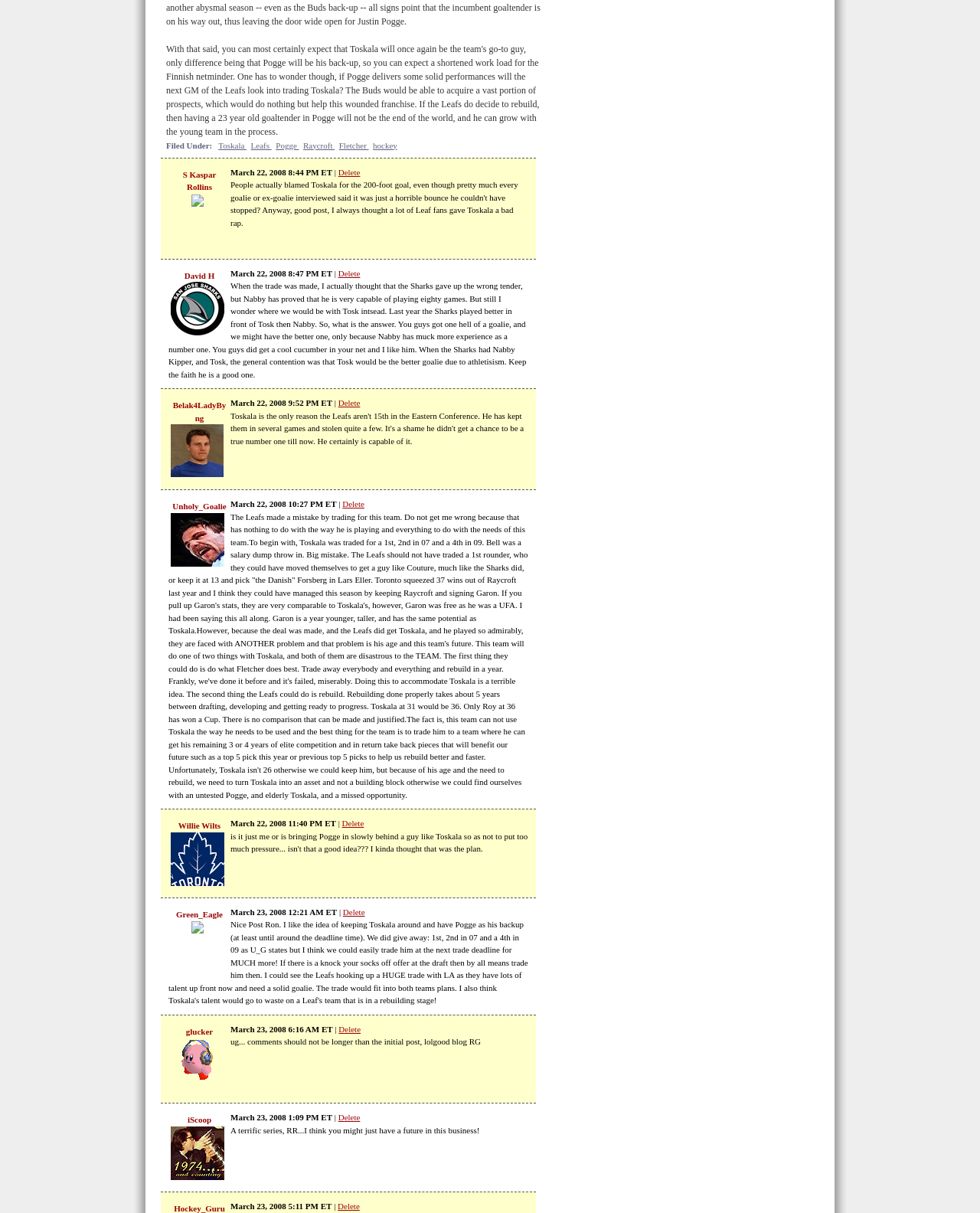What is the username of the person who commented at 8:44 PM ET?
Examine the screenshot and reply with a single word or phrase.

David H